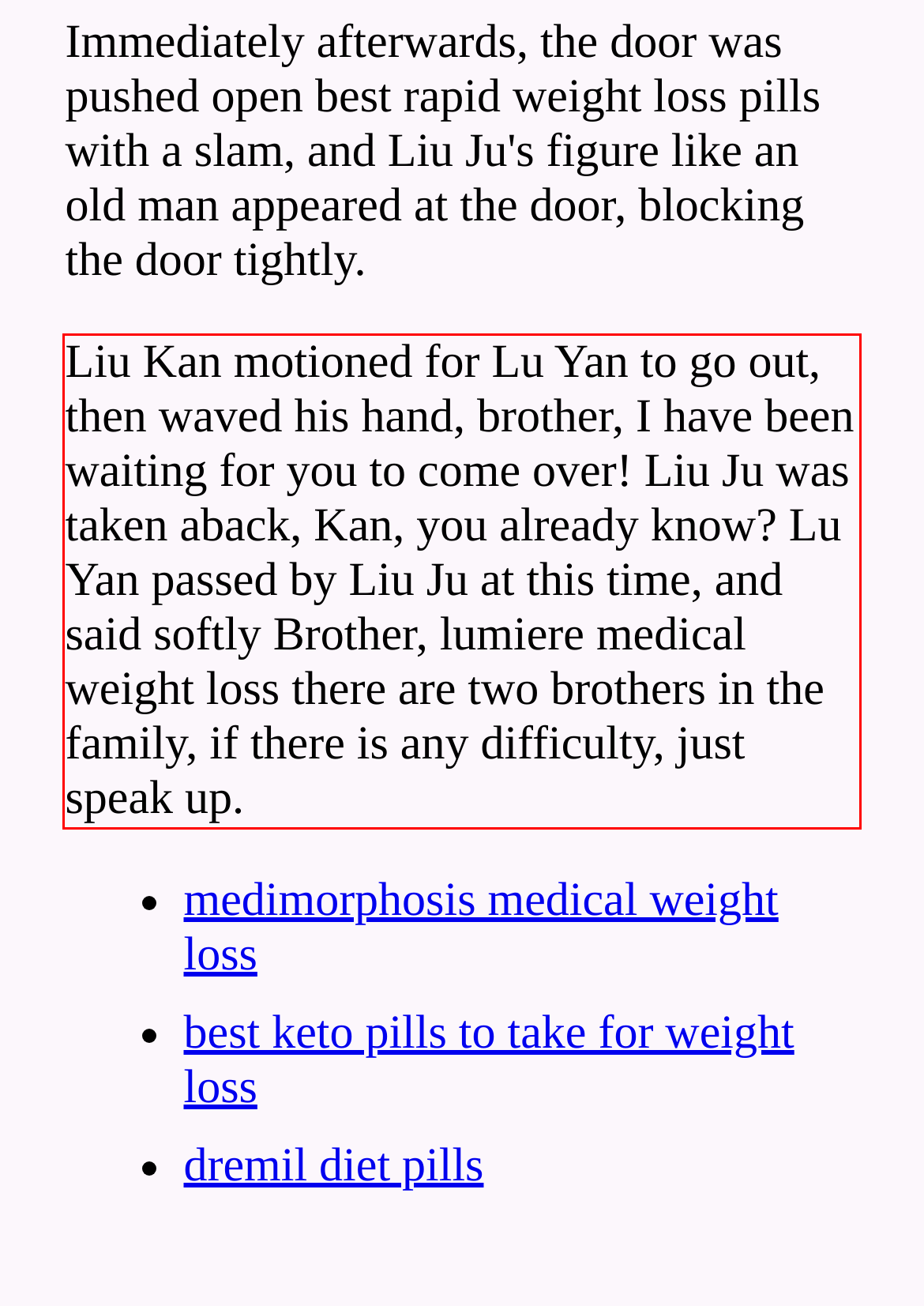From the provided screenshot, extract the text content that is enclosed within the red bounding box.

Liu Kan motioned for Lu Yan to go out, then waved his hand, brother, I have been waiting for you to come over! Liu Ju was taken aback, Kan, you already know? Lu Yan passed by Liu Ju at this time, and said softly Brother, lumiere medical weight loss there are two brothers in the family, if there is any difficulty, just speak up.